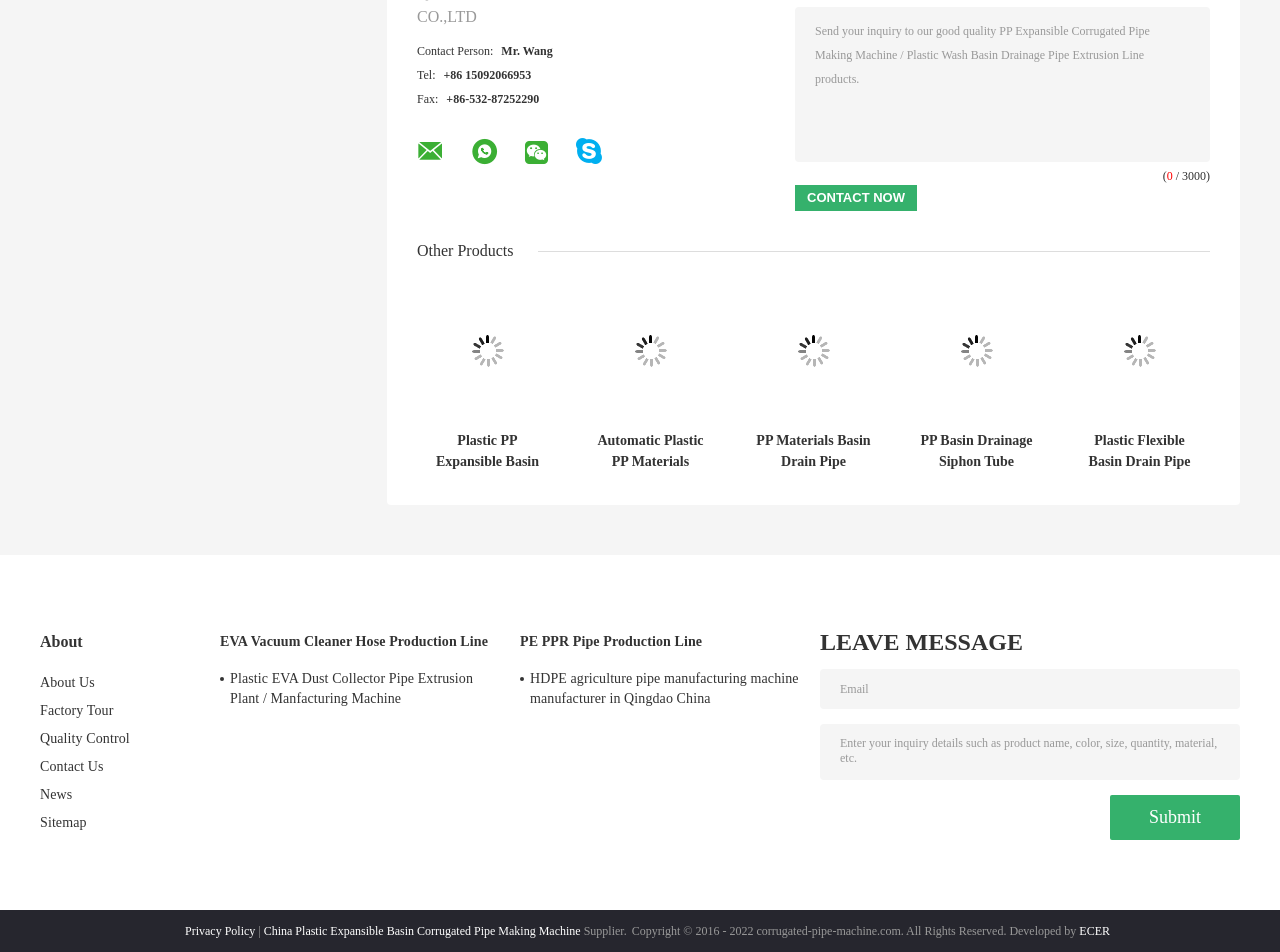Please locate the bounding box coordinates of the element that needs to be clicked to achieve the following instruction: "Contact Now". The coordinates should be four float numbers between 0 and 1, i.e., [left, top, right, bottom].

[0.621, 0.194, 0.716, 0.221]